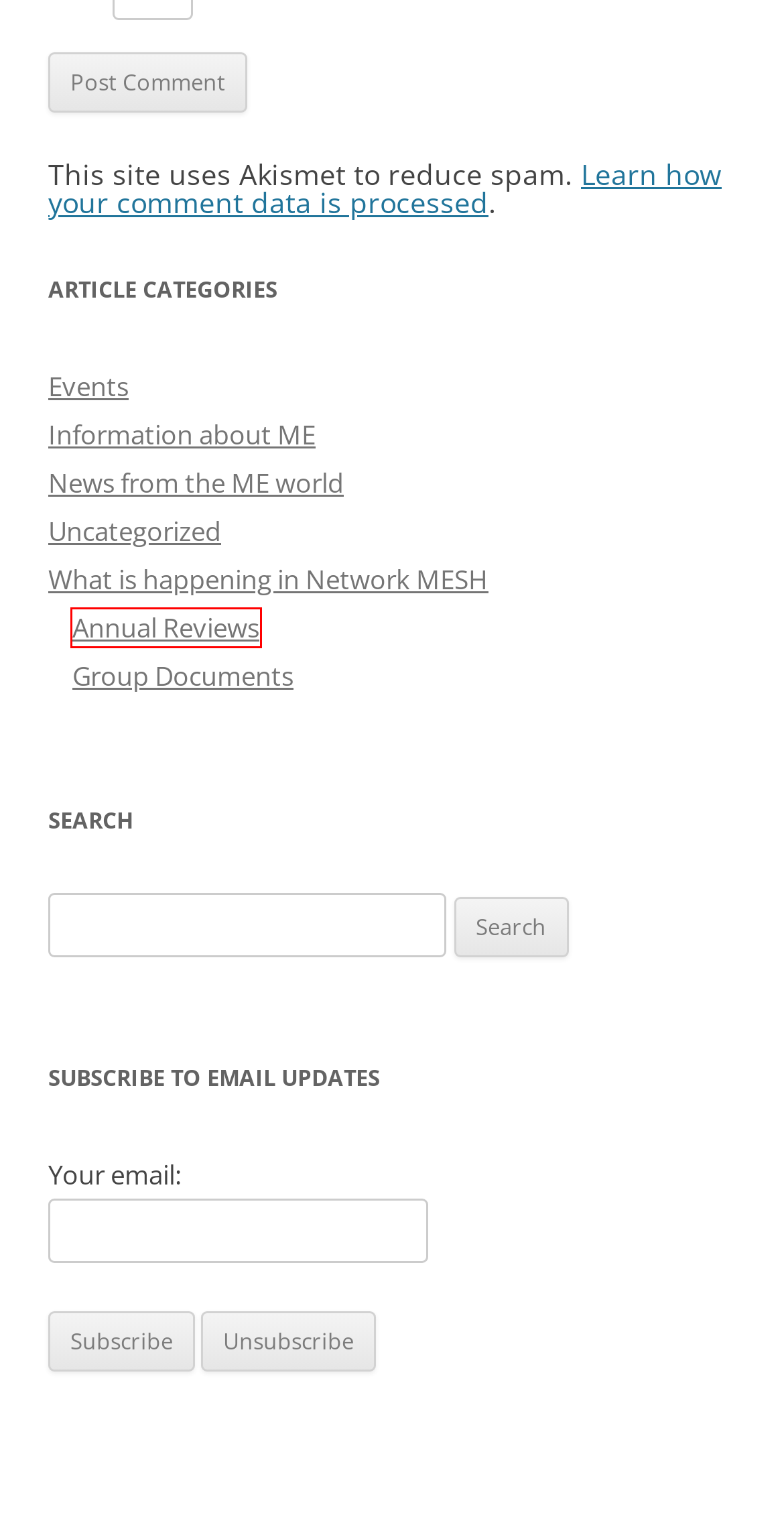Consider the screenshot of a webpage with a red bounding box and select the webpage description that best describes the new page that appears after clicking the element inside the red box. Here are the candidates:
A. Information about ME | Network MESH West London
B. Uncategorized | Network MESH West London
C. Group Documents | Network MESH West London
D. What is happening in Network MESH | Network MESH West London
E. Events | Network MESH West London
F. Privacy Policy – Akismet
G. Annual Reviews | Network MESH West London
H. News from the ME world | Network MESH West London

G